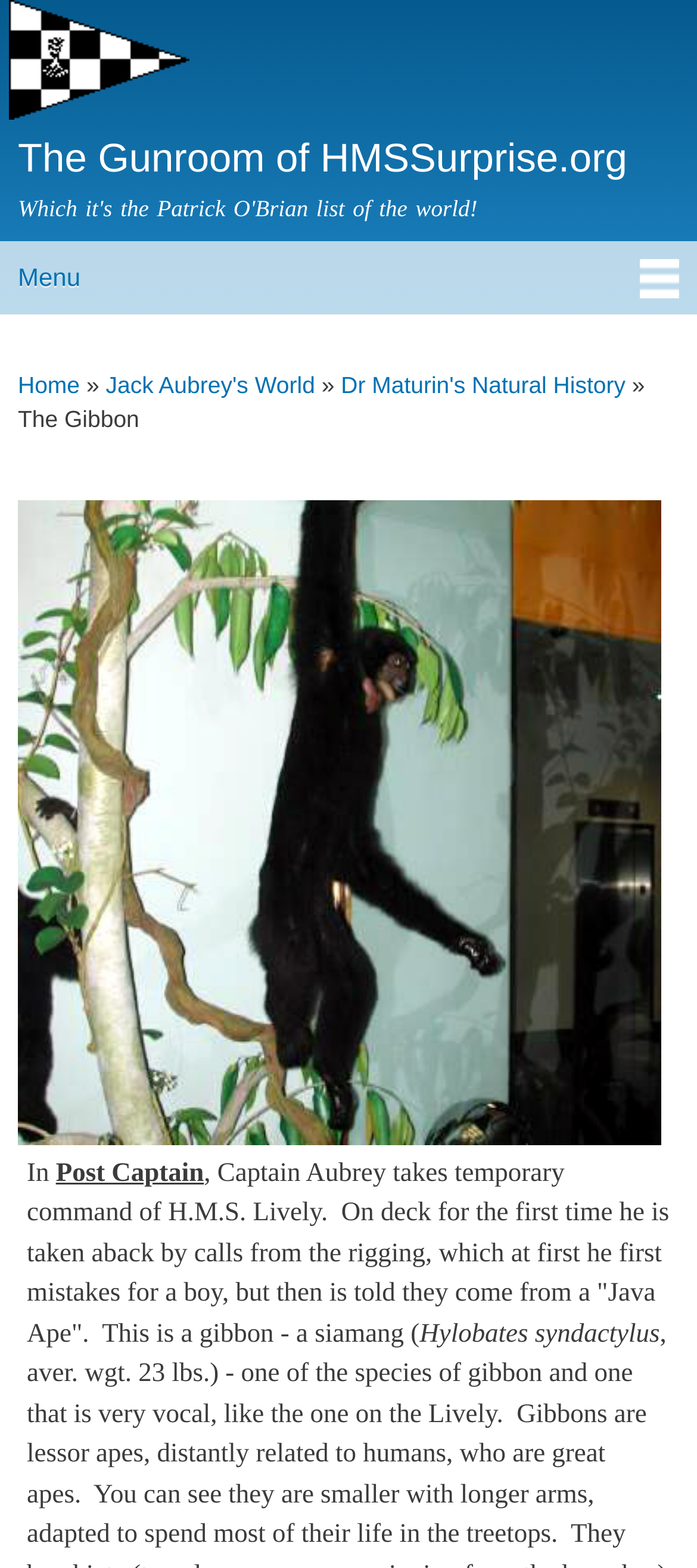Identify and extract the main heading from the webpage.

The Gunroom of HMSSurprise.org